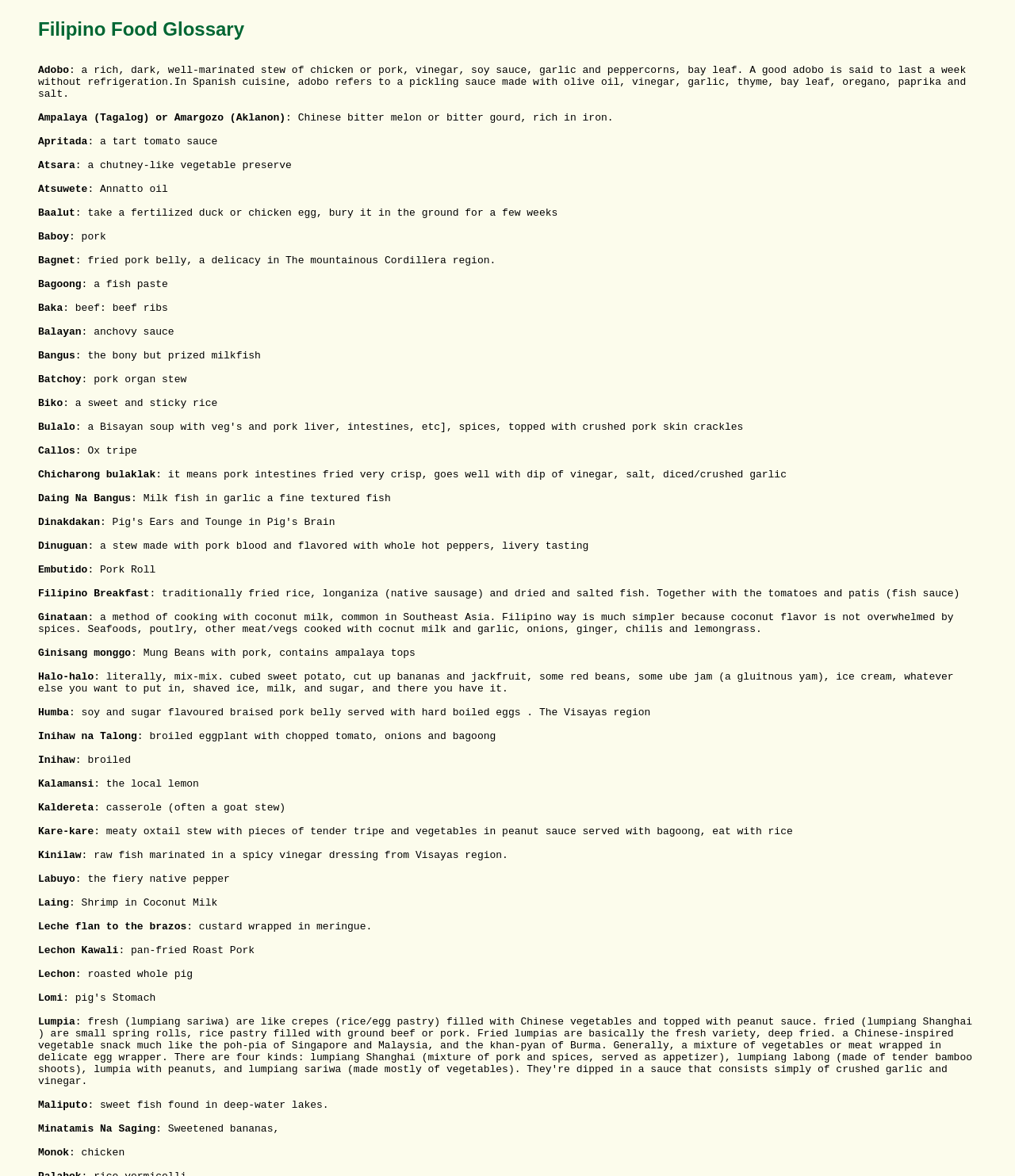What is the meaning of Inihaw?
Examine the screenshot and reply with a single word or phrase.

broiled